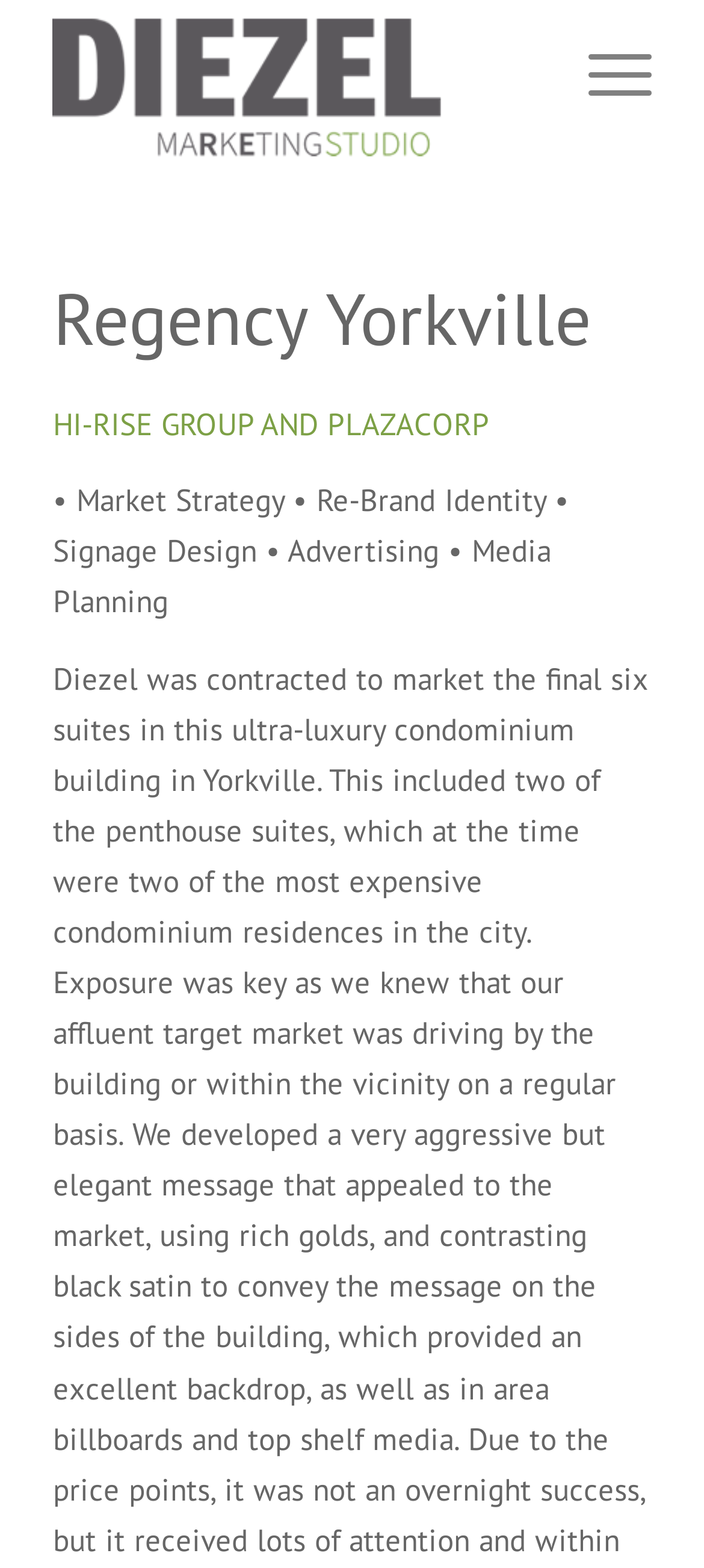Respond to the question below with a single word or phrase:
What is the company name associated with Regency Yorkville?

DIEZEL